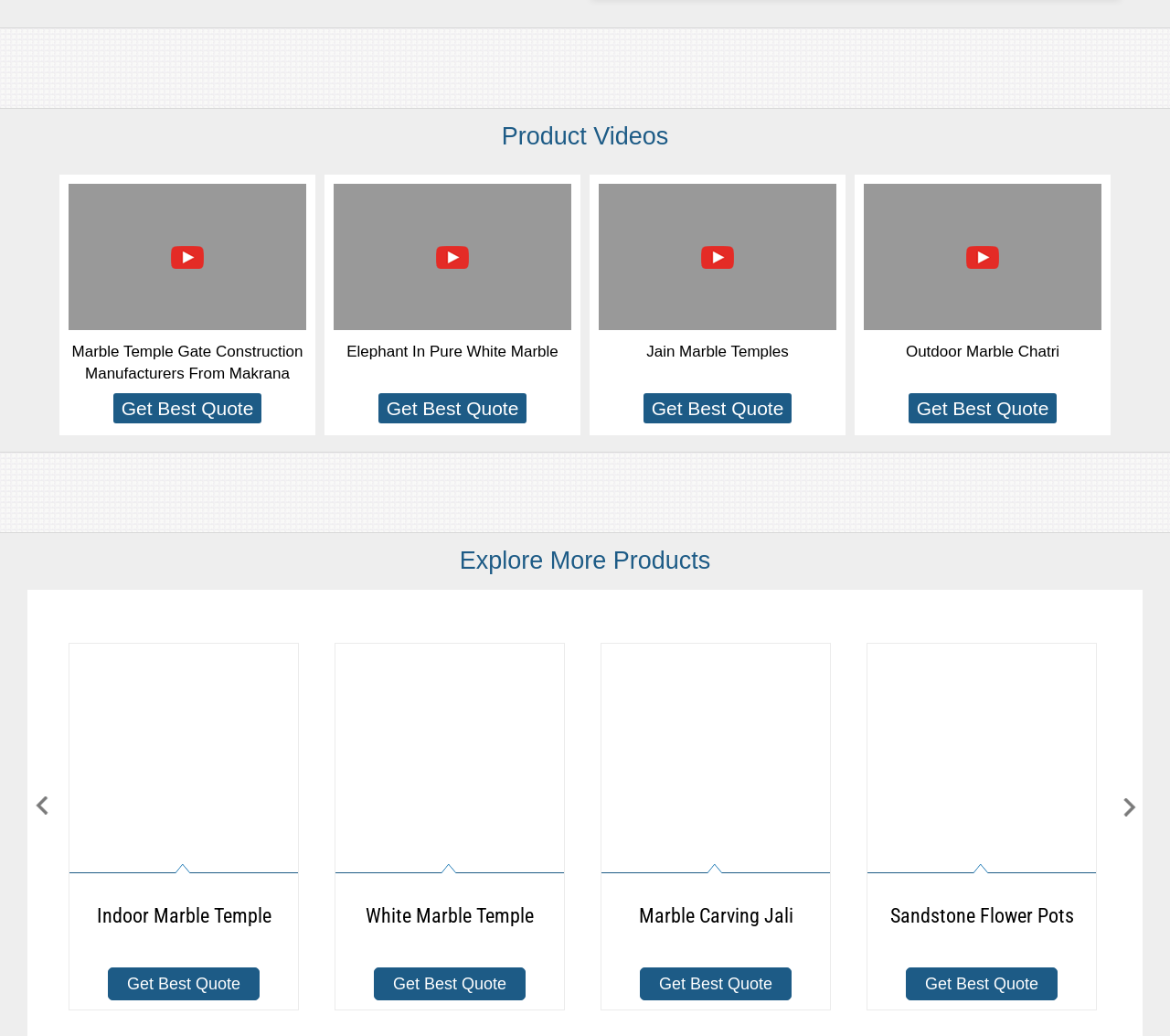How many product links are there under 'Explore More Products'?
Answer the question with just one word or phrase using the image.

4